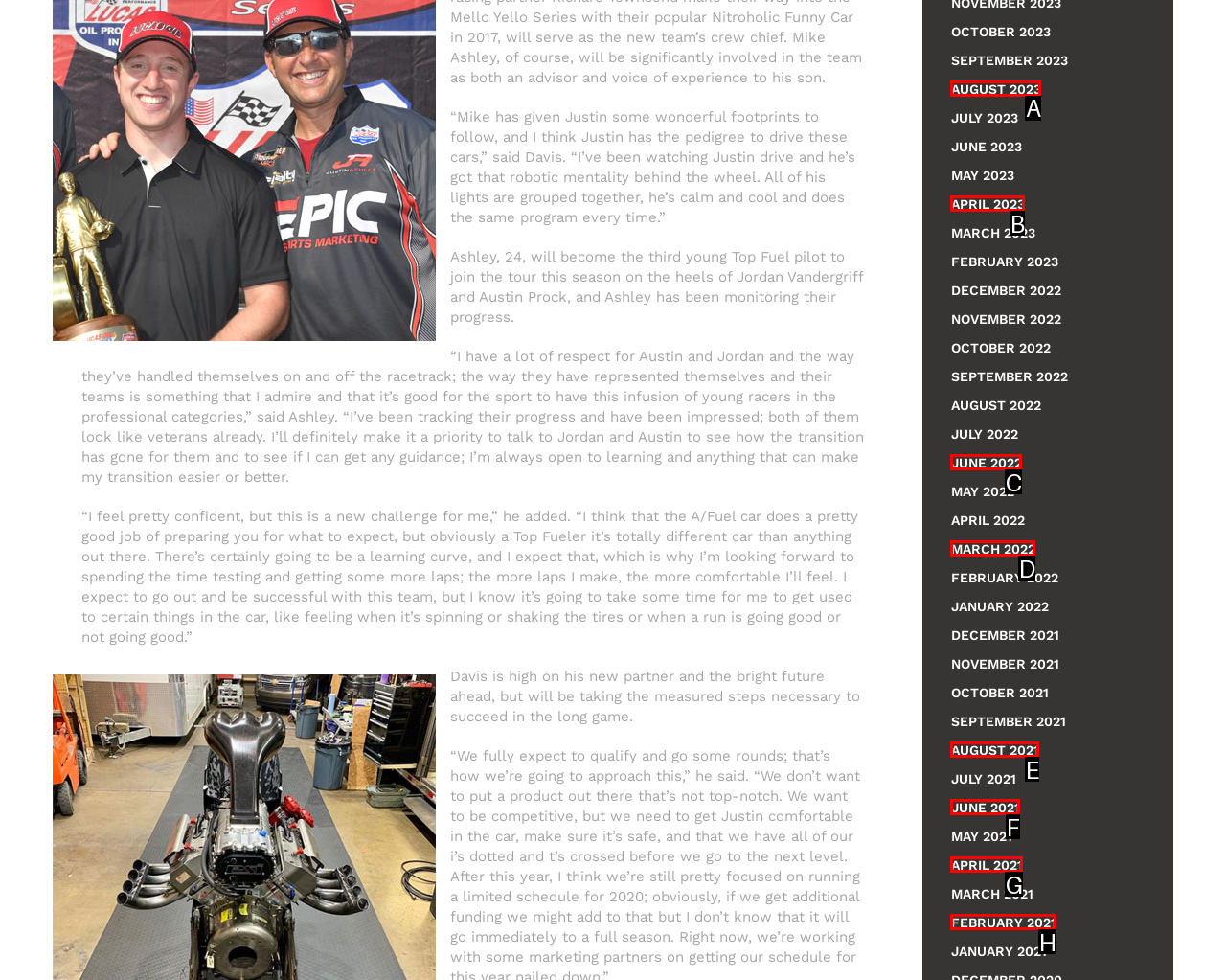Based on the task: View AUGUST 2023 news, which UI element should be clicked? Answer with the letter that corresponds to the correct option from the choices given.

A